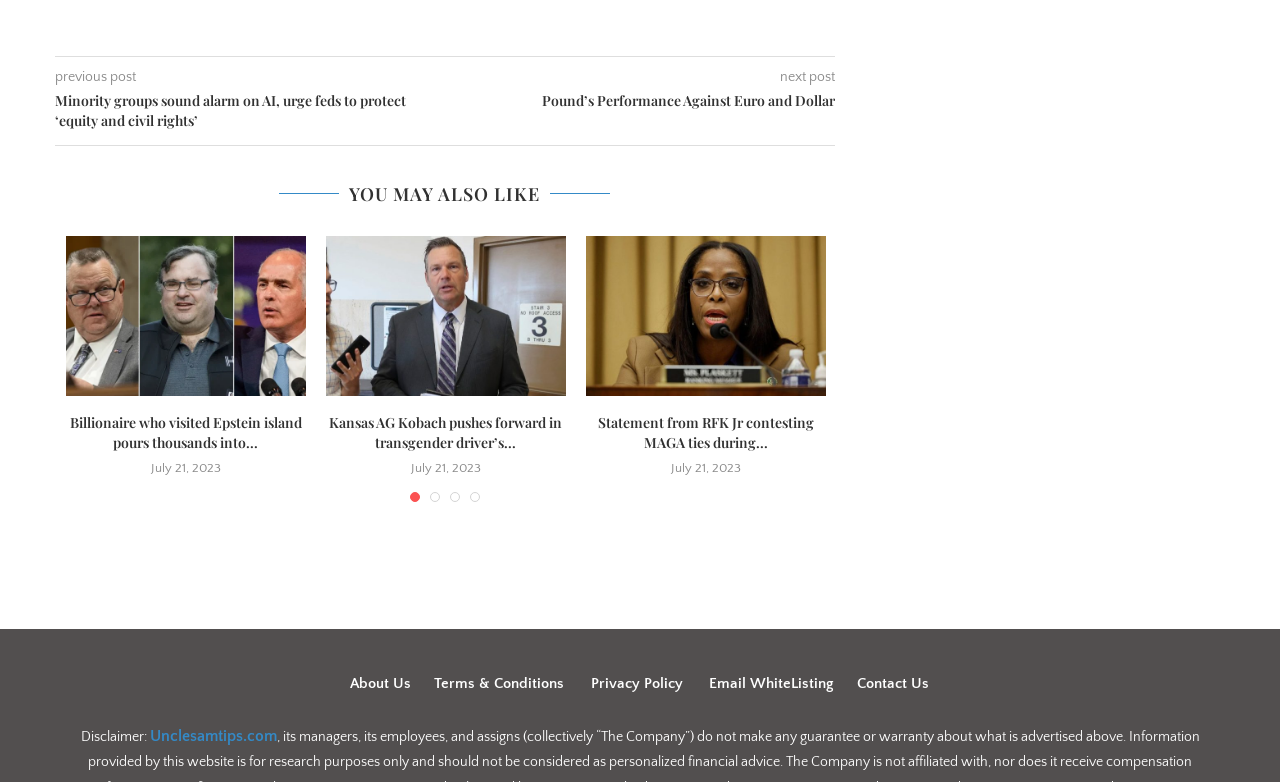From the element description: "Contact Us", extract the bounding box coordinates of the UI element. The coordinates should be expressed as four float numbers between 0 and 1, in the order [left, top, right, bottom].

[0.669, 0.863, 0.726, 0.884]